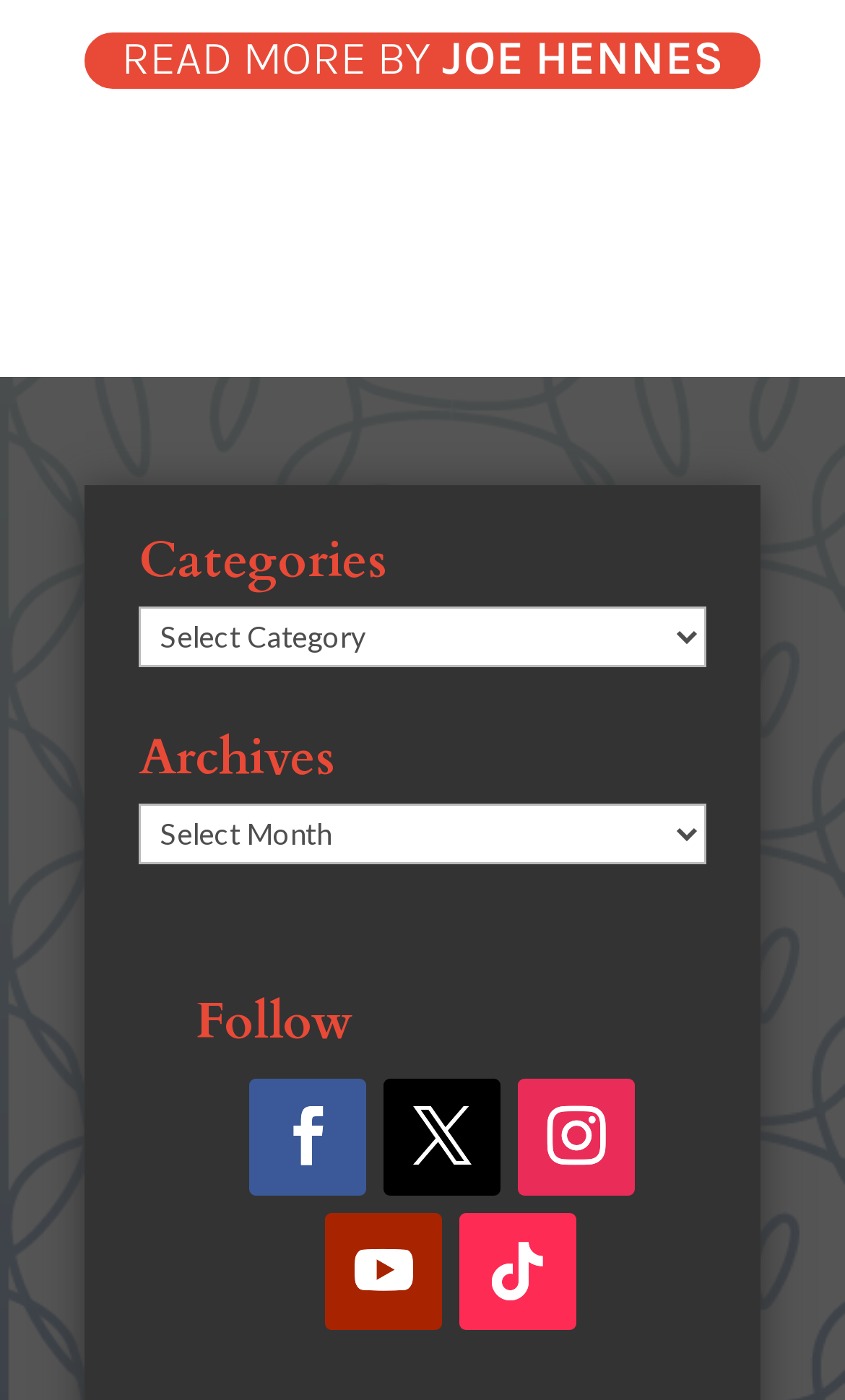Determine the bounding box coordinates for the area you should click to complete the following instruction: "Visit App Store".

None